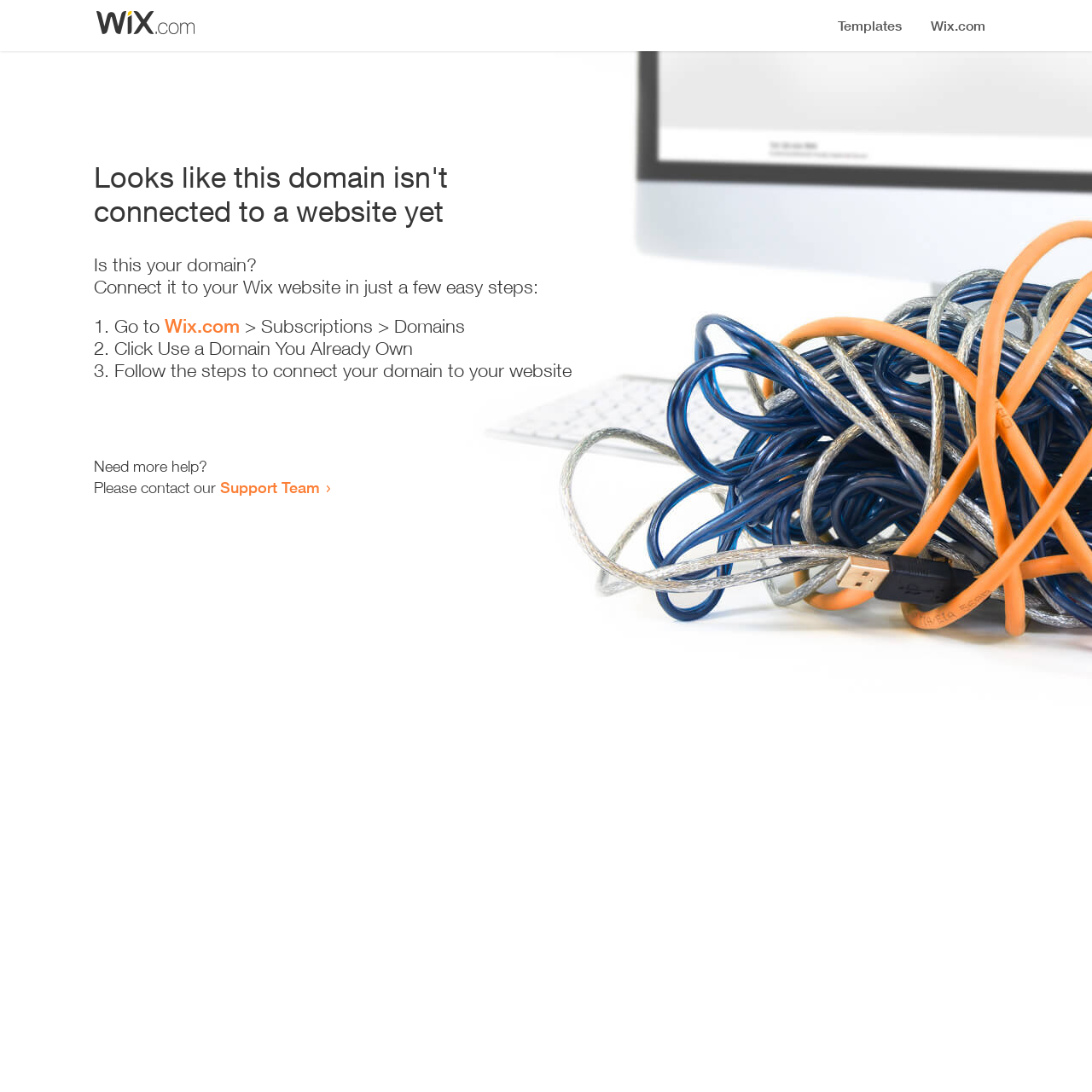Using the details from the image, please elaborate on the following question: What is the current status of the domain?

Based on the heading 'Looks like this domain isn't connected to a website yet', it is clear that the domain is not currently connected to a website.